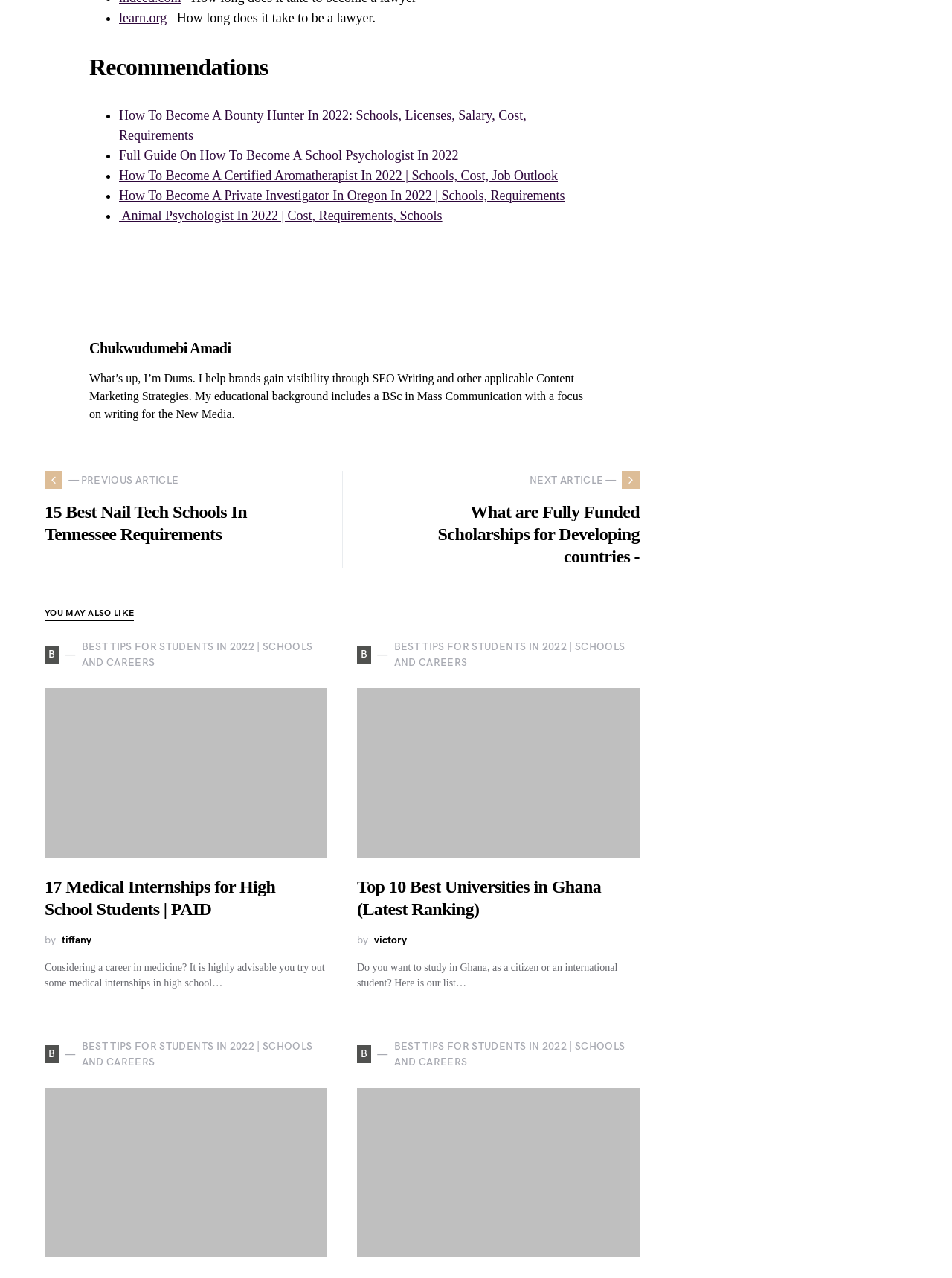Determine the bounding box coordinates of the element that should be clicked to execute the following command: "View 'Top 10 Best Universities in Ghana (Latest Ranking)'".

[0.491, 0.6, 0.556, 0.61]